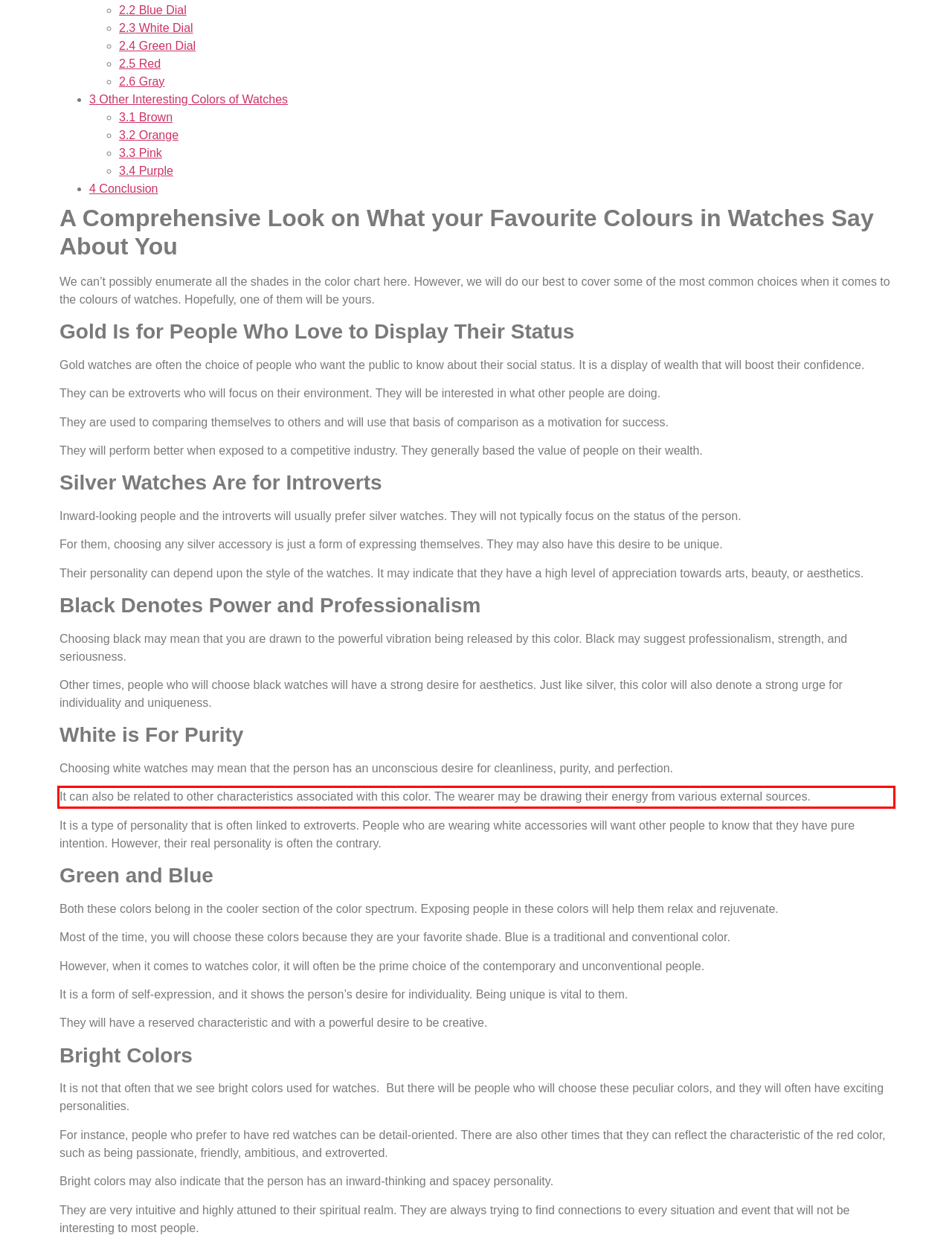Review the screenshot of the webpage and recognize the text inside the red rectangle bounding box. Provide the extracted text content.

It can also be related to other characteristics associated with this color. The wearer may be drawing their energy from various external sources.